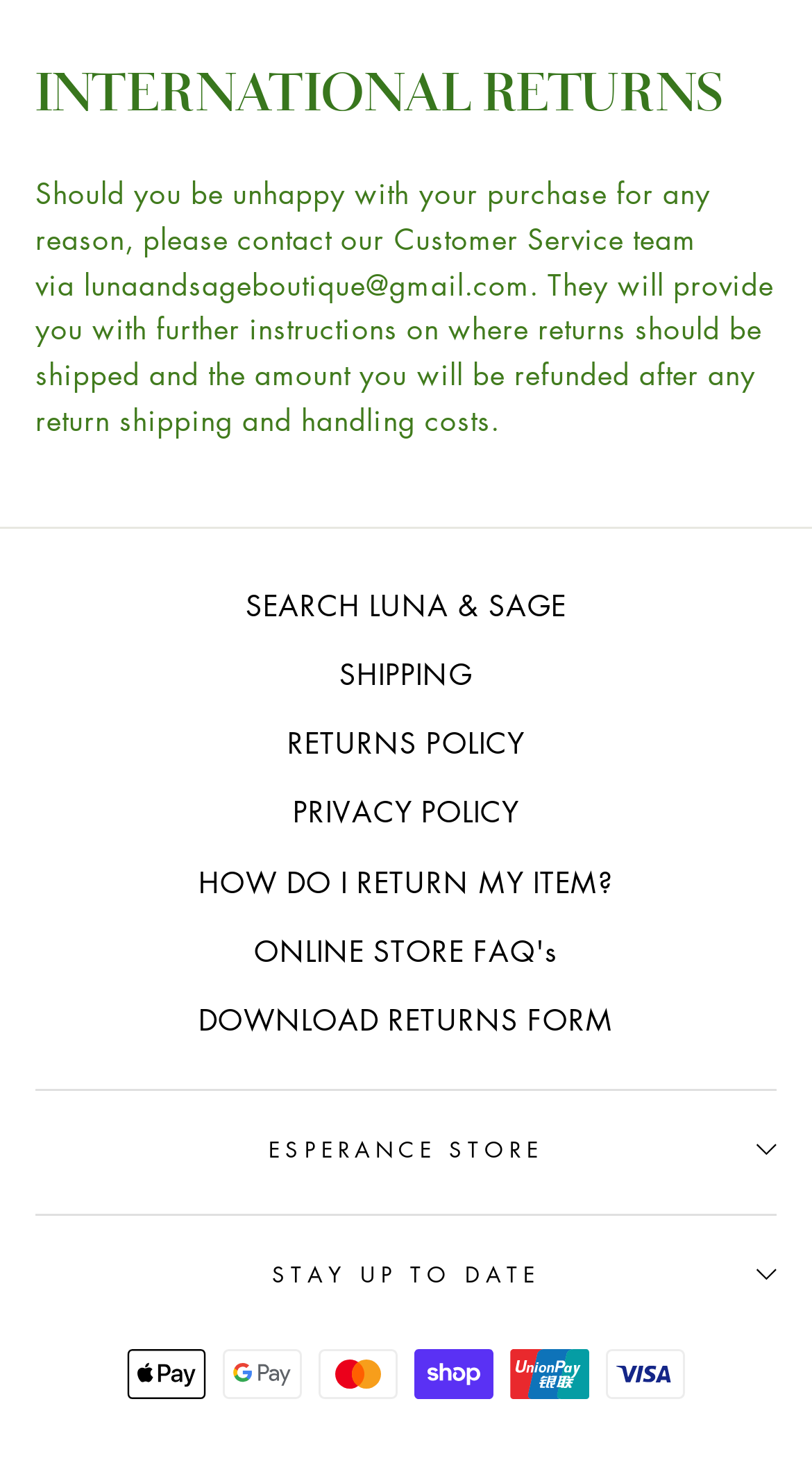Can you identify the bounding box coordinates of the clickable region needed to carry out this instruction: 'view returns policy'? The coordinates should be four float numbers within the range of 0 to 1, stated as [left, top, right, bottom].

[0.354, 0.486, 0.646, 0.529]